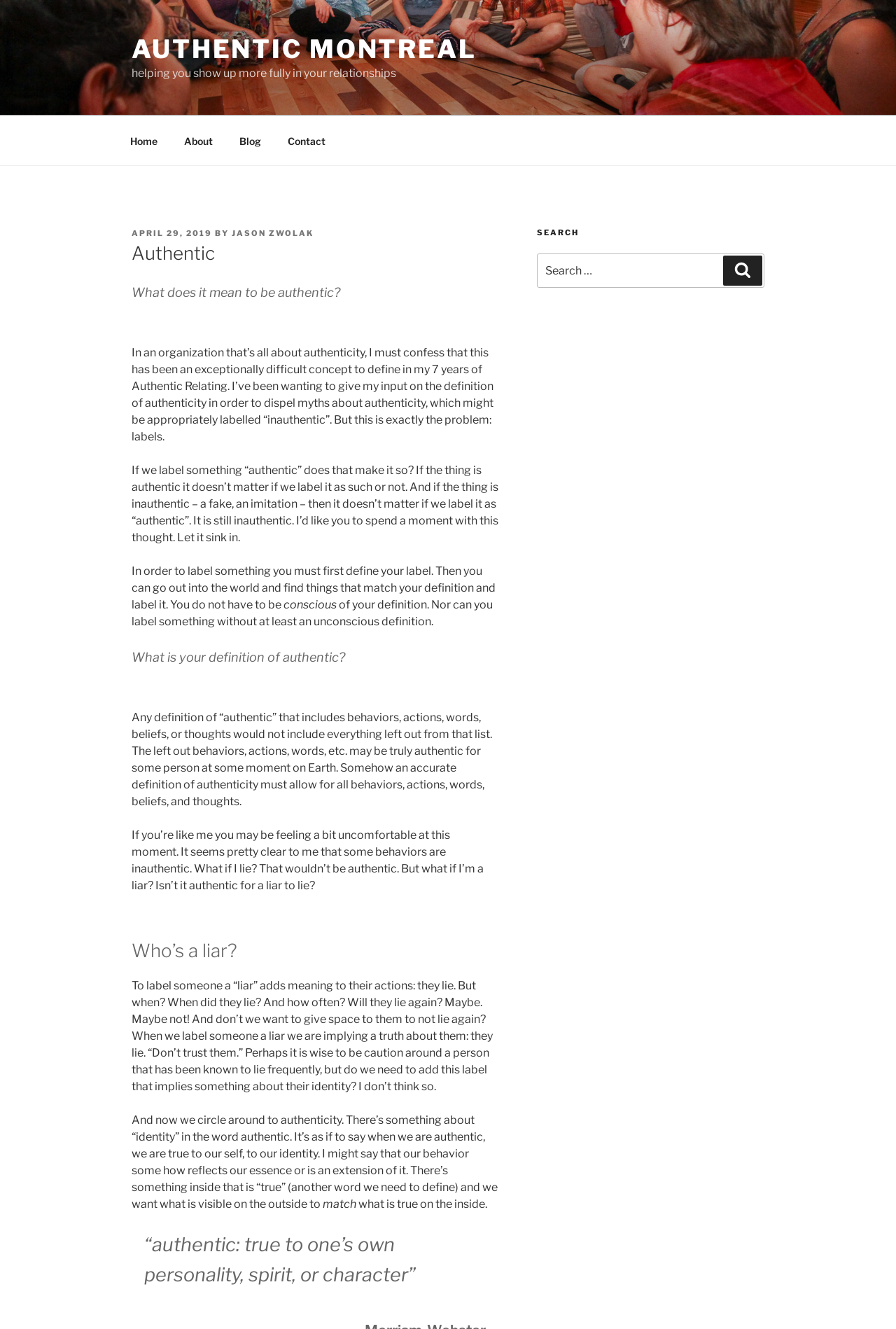Please determine the bounding box coordinates of the section I need to click to accomplish this instruction: "Search for a blog post".

[0.599, 0.191, 0.853, 0.216]